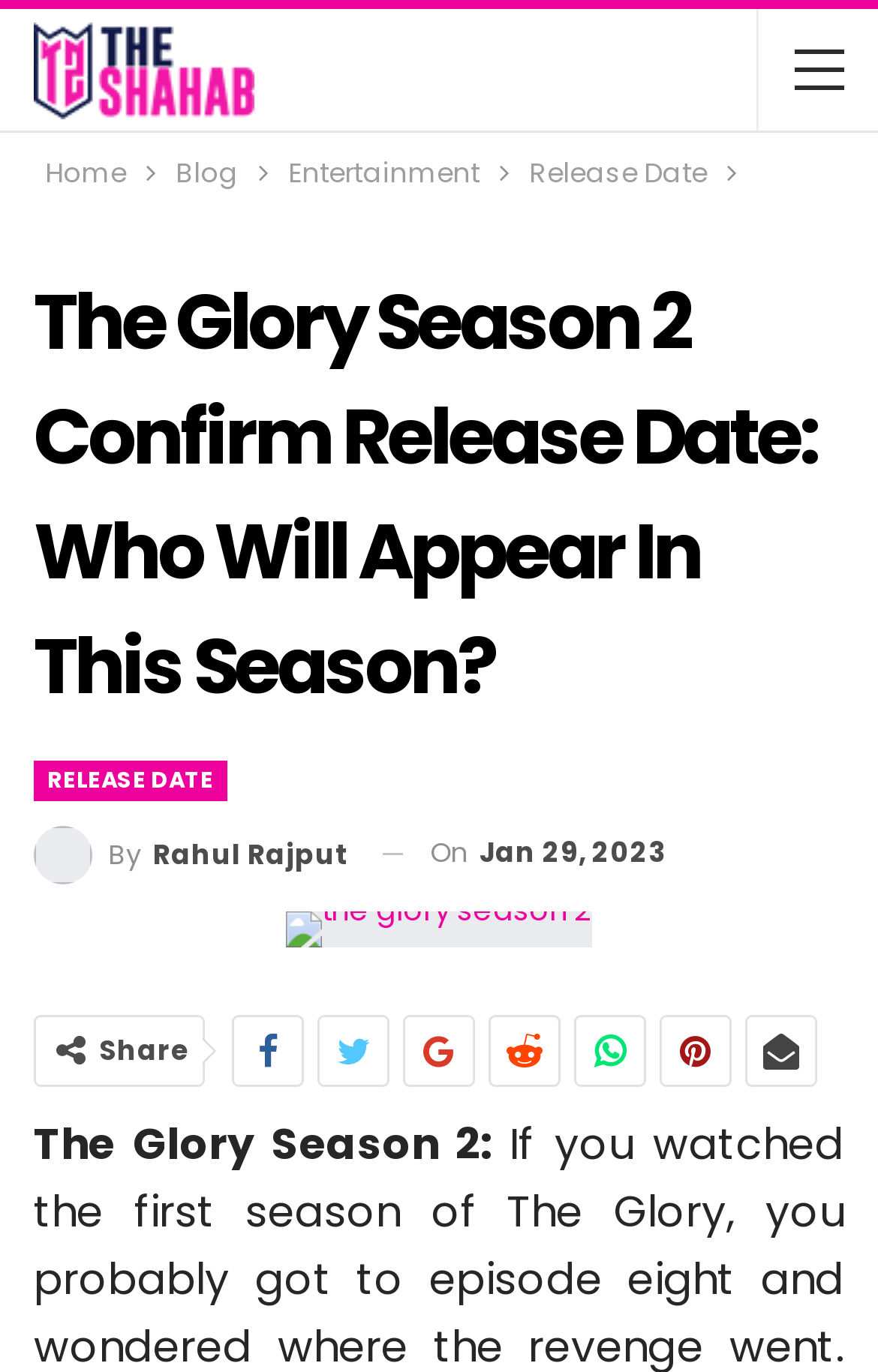Write a detailed summary of the webpage, including text, images, and layout.

The webpage is about The Glory Season 2, with a focus on its release date and cast. At the top, there is a logo image with the text "Unleashing The Latest In Entertainment" on the left side. Below the logo, there is a navigation bar with four links: "Home", "Blog", "Entertainment", and "Release Date". 

The main content of the webpage starts with a heading that reads "The Glory Season 2 Confirm Release Date: Who Will Appear In This Season?" which spans almost the entire width of the page. Below the heading, there are two links: "RELEASE DATE" and "By Rahul Rajput". 

On the right side of the links, there is a time element showing the date "Jan 29, 2023". Further down, there is a link with the text "the glory season 2" accompanied by an image. 

The webpage also features a section with five social media links, represented by icons, and a "Share" text. Below this section, there is a paragraph of text that starts with "The Glory Season 2:".